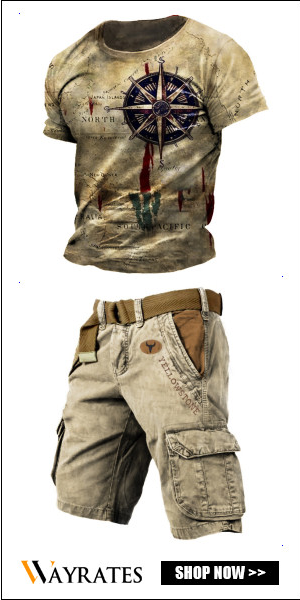What is the purpose of the cargo shorts?
Please provide a comprehensive answer based on the visual information in the image.

The caption describes the cargo shorts as 'crafted for practicality', featuring 'multiple pockets and a comfortable fit', implying that the primary purpose of the shorts is to provide functionality and comfort for various activities.